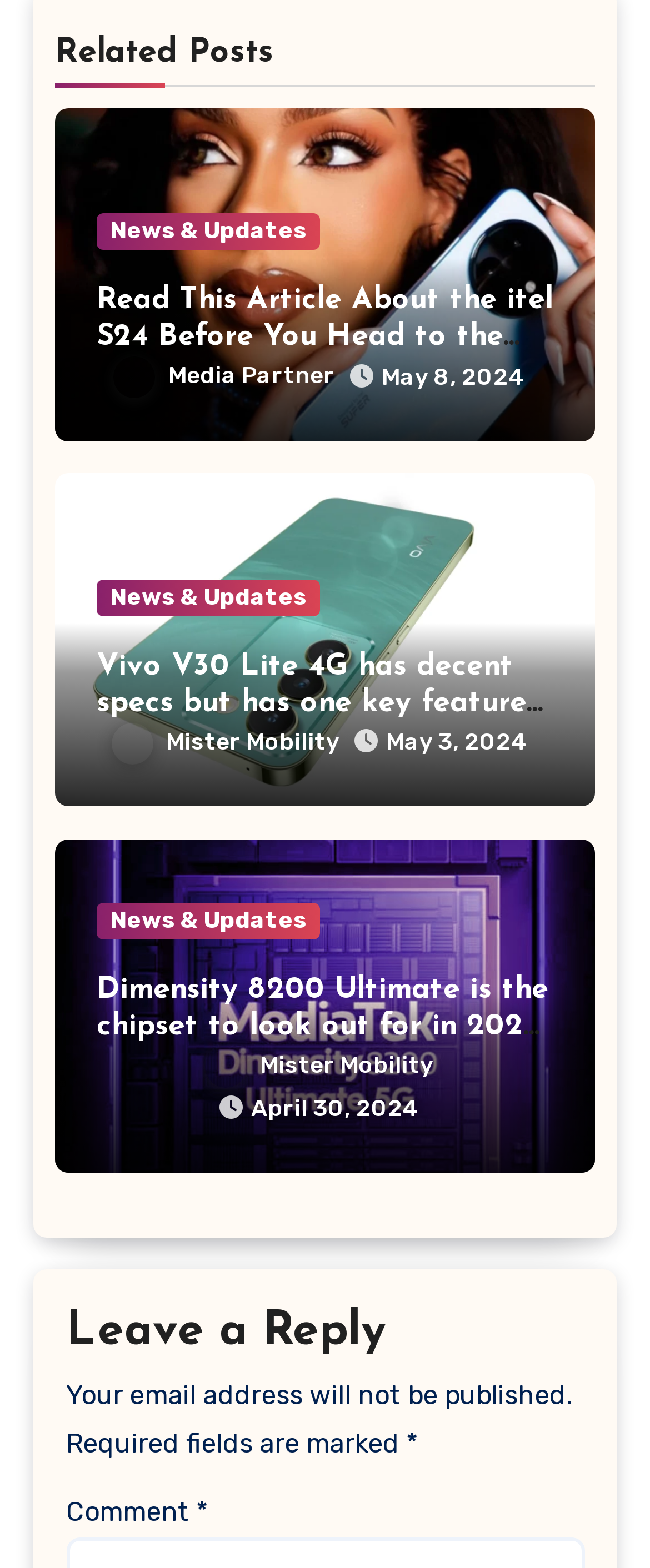Locate the bounding box coordinates of the clickable area needed to fulfill the instruction: "Read the post by Gus_Issa".

None